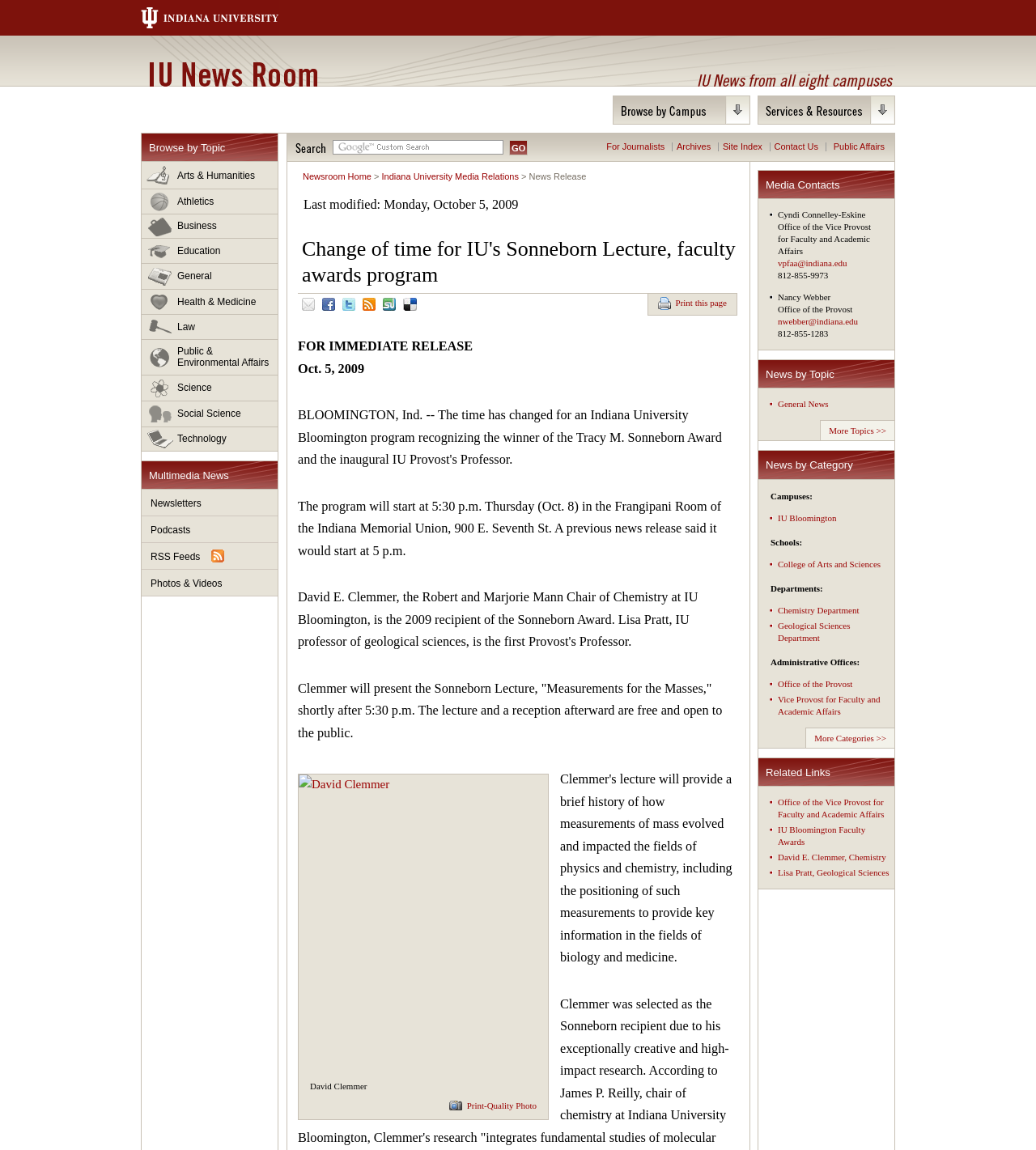Provide the bounding box coordinates of the section that needs to be clicked to accomplish the following instruction: "Contact the Office of the Vice Provost for Faculty and Academic Affairs."

[0.751, 0.225, 0.818, 0.233]